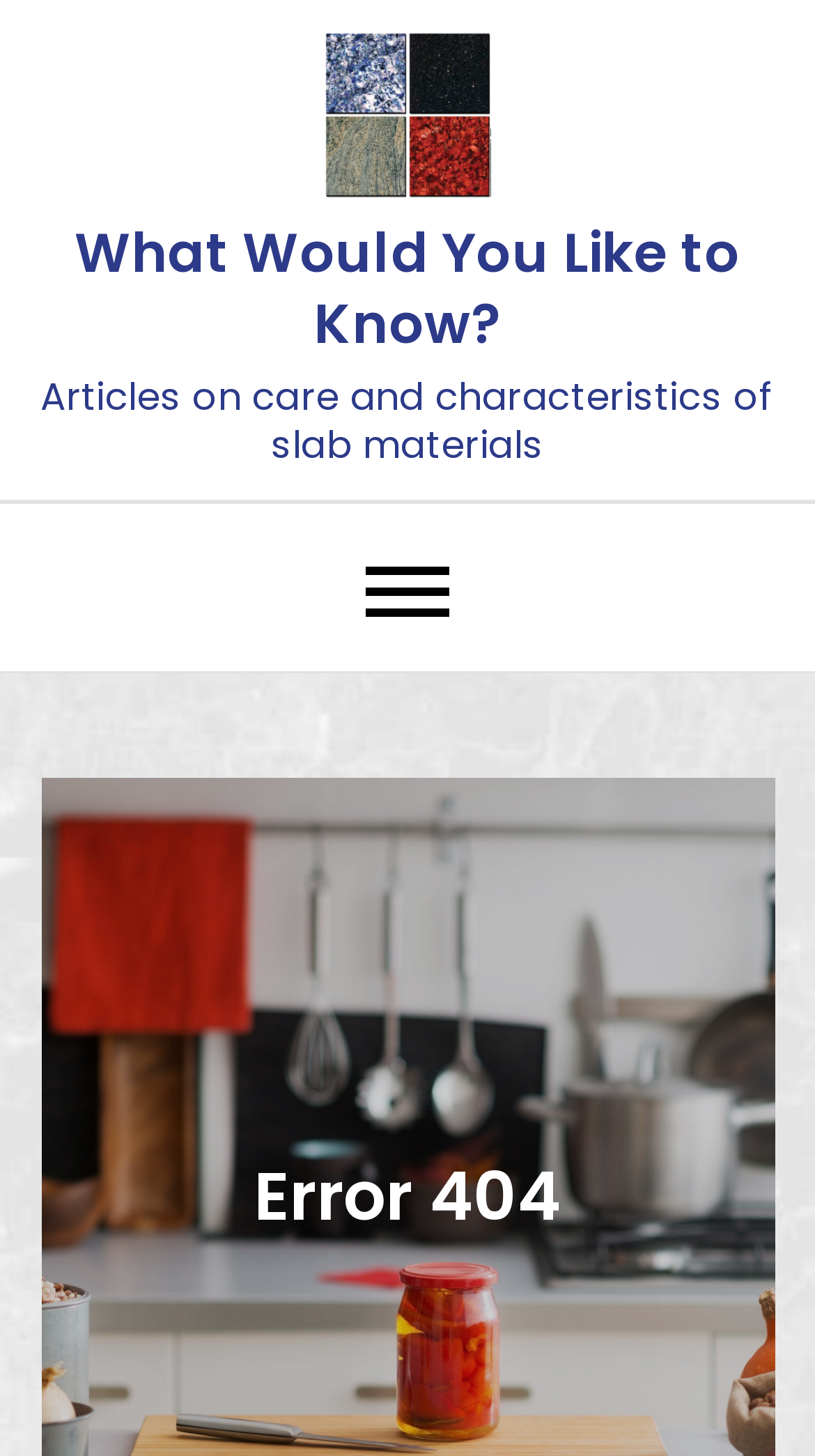Use a single word or phrase to answer the question:
What is the purpose of the image on this page?

Decoration